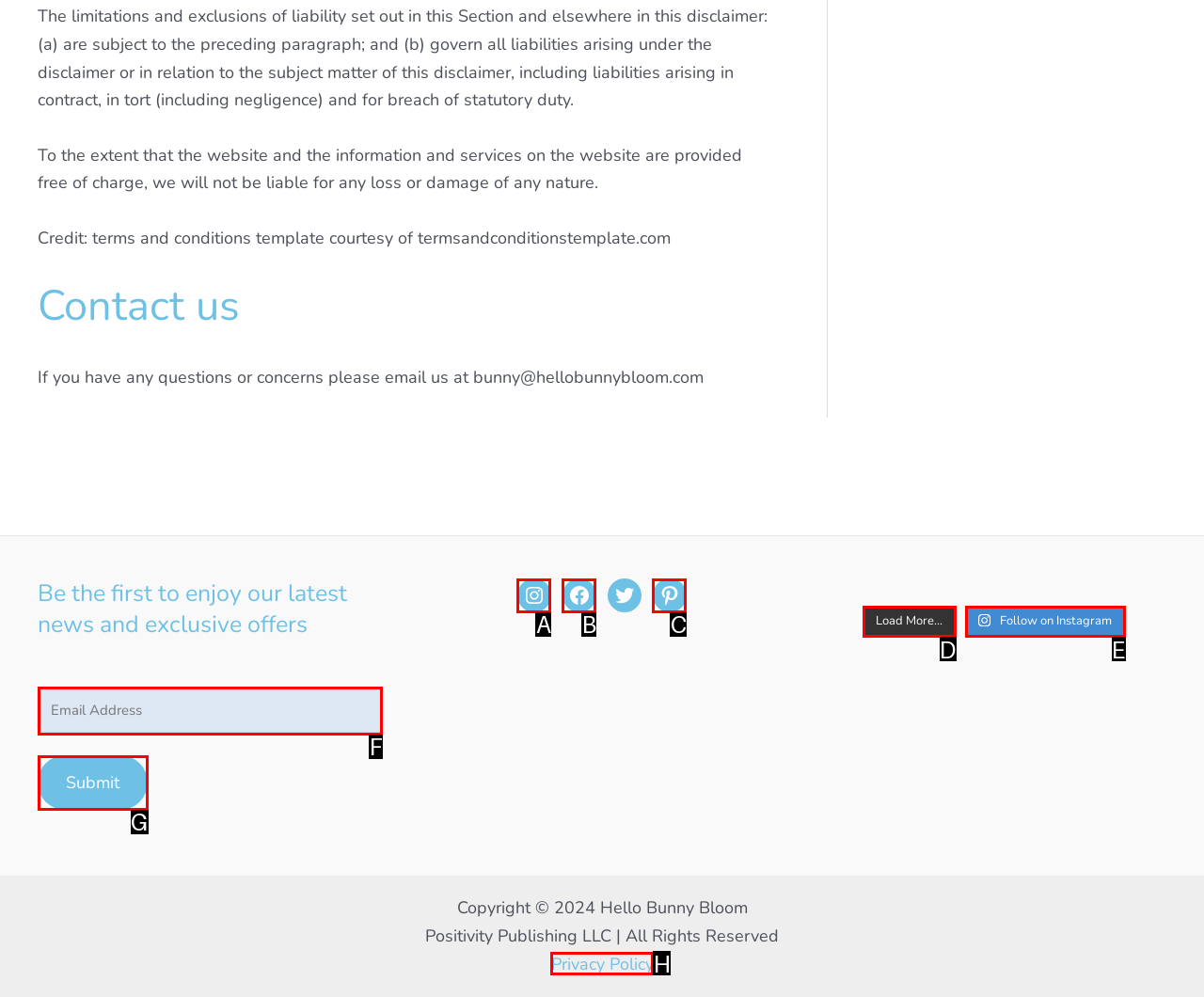Tell me which one HTML element best matches the description: Privacy Policy Answer with the option's letter from the given choices directly.

H